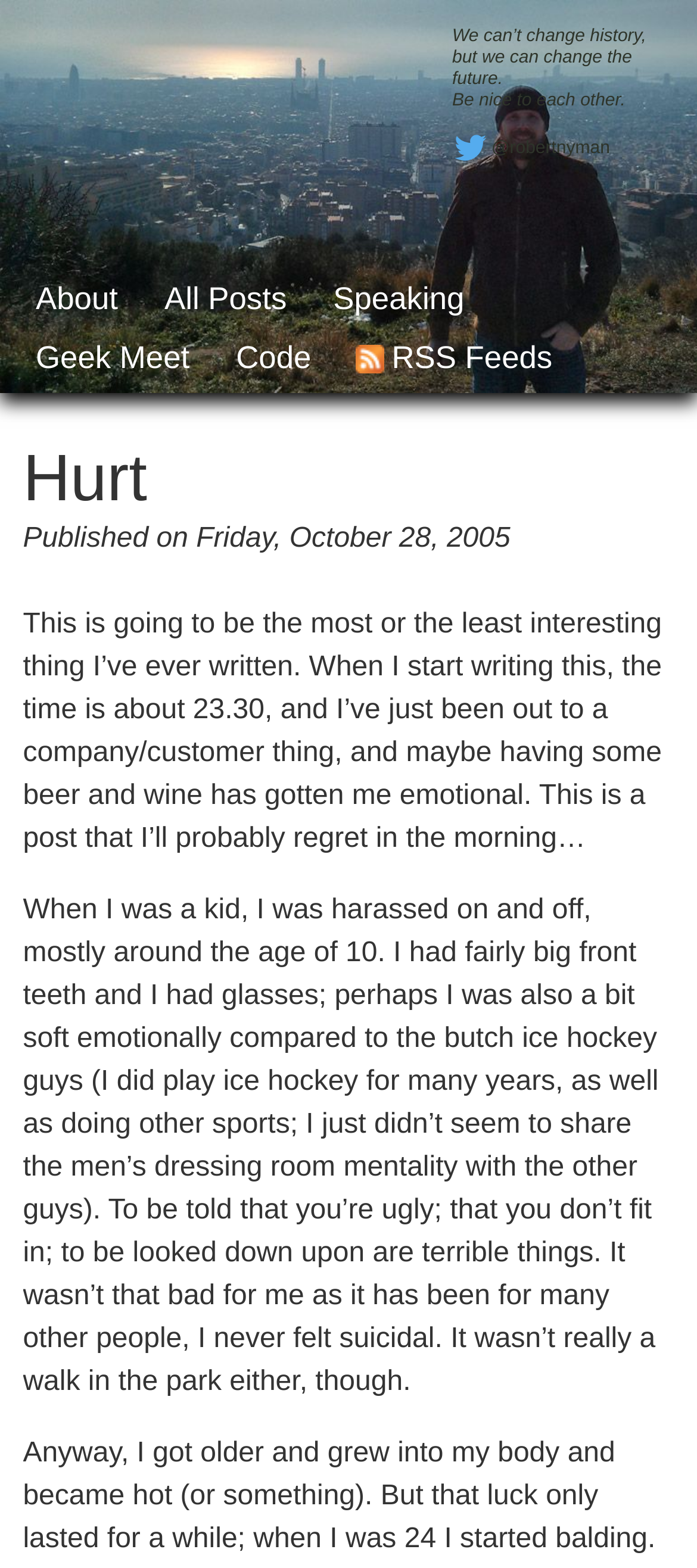What was the author harassed for as a kid?
Could you give a comprehensive explanation in response to this question?

The author was harassed as a kid because of his big front teeth and glasses, as mentioned in the text 'When I was a kid, I was harassed on and off, mostly around the age of 10. I had fairly big front teeth and I had glasses...'.